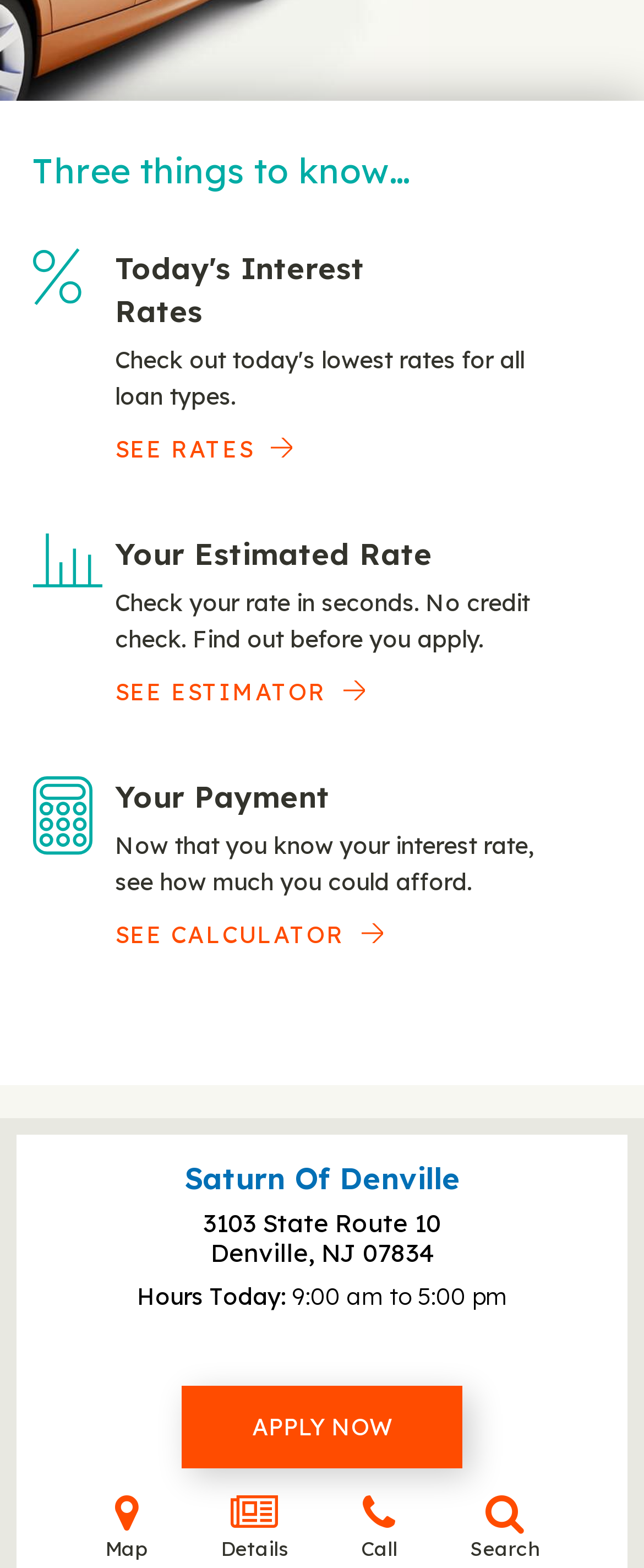Based on the element description: "Search", identify the UI element and provide its bounding box coordinates. Use four float numbers between 0 and 1, [left, top, right, bottom].

[0.729, 0.952, 0.837, 0.995]